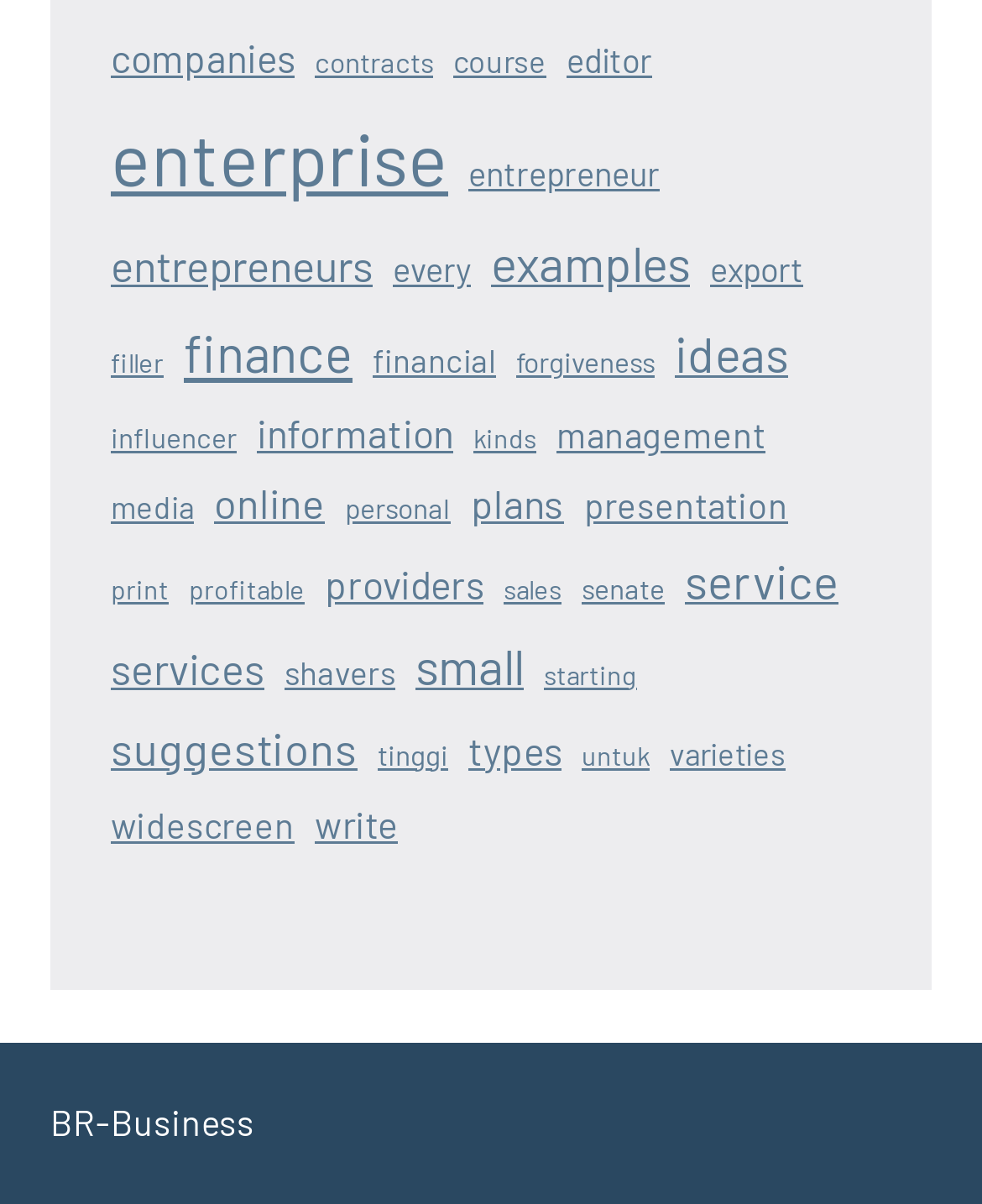Please respond in a single word or phrase: 
What is the category with the most items?

enterprise